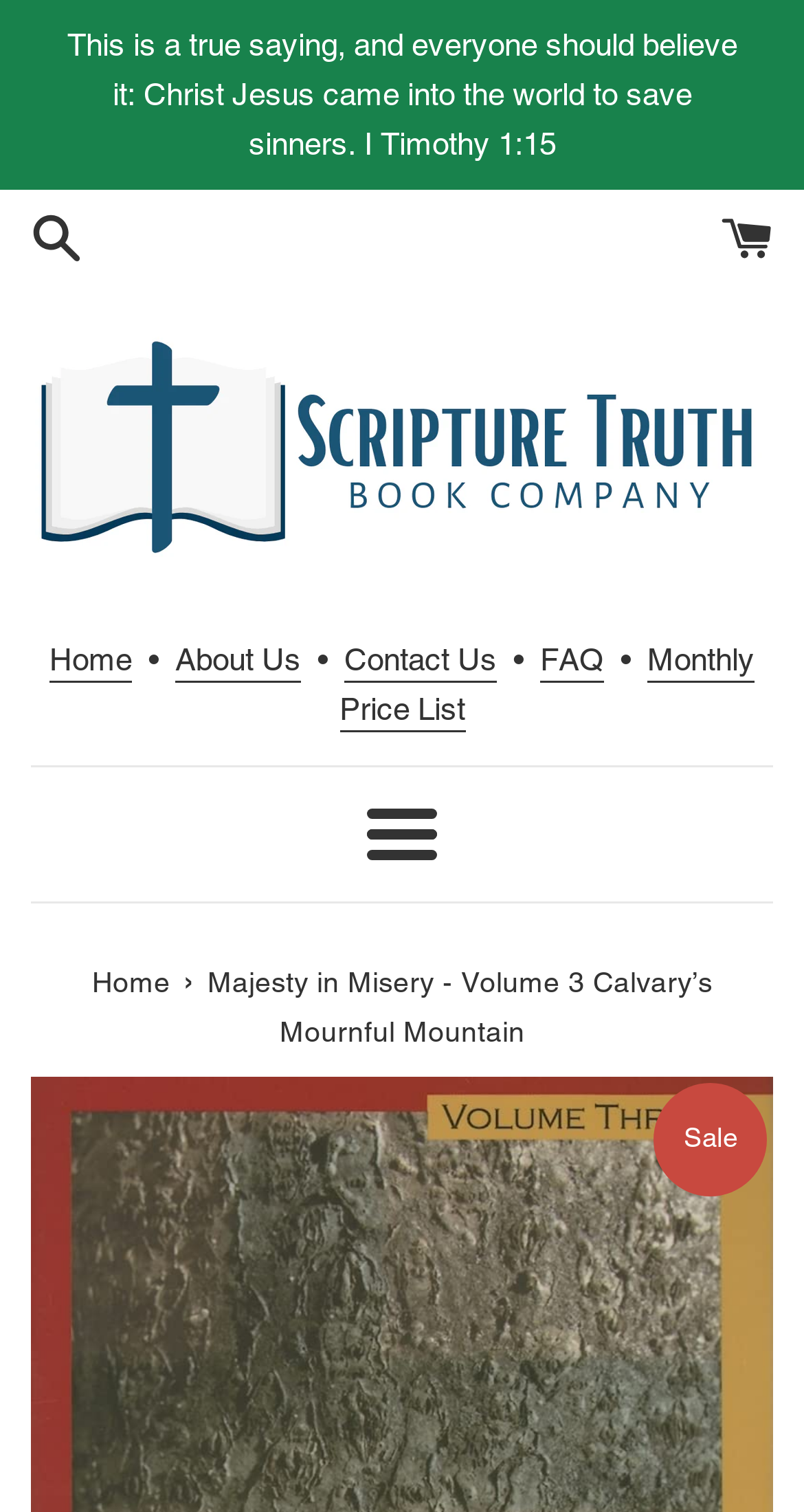Create an elaborate caption for the webpage.

The webpage appears to be a Christian-themed website, with a focus on scripture and devotion. At the top of the page, there is a prominent link with a biblical quote, "This is a true saying, and everyone should believe it: Christ Jesus came into the world to save sinners. I Timothy 1:15". Below this, there are three small links, two of which are empty, and one that reads "Scripture Truth", accompanied by an image with the same name.

The top navigation menu consists of several links, including "Home", "About Us", "Contact Us", "FAQ", and "Monthly Price List", separated by small bullet points. These links are positioned horizontally across the page, near the top.

Below the navigation menu, there is a horizontal separator line, followed by a button labeled "Menu" that has a popup menu. Another horizontal separator line separates this section from the main content.

The main content area features a navigation section with a heading "You are here", which indicates the current page location. This section includes a link to "Home" and a text label "Majesty in Misery - Volume 3 Calvary’s Mournful Mountain", which suggests that this is the title of the current page or section.

Finally, near the bottom of the page, there is a small text label that reads "Sale", which may indicate a promotional offer or discount.